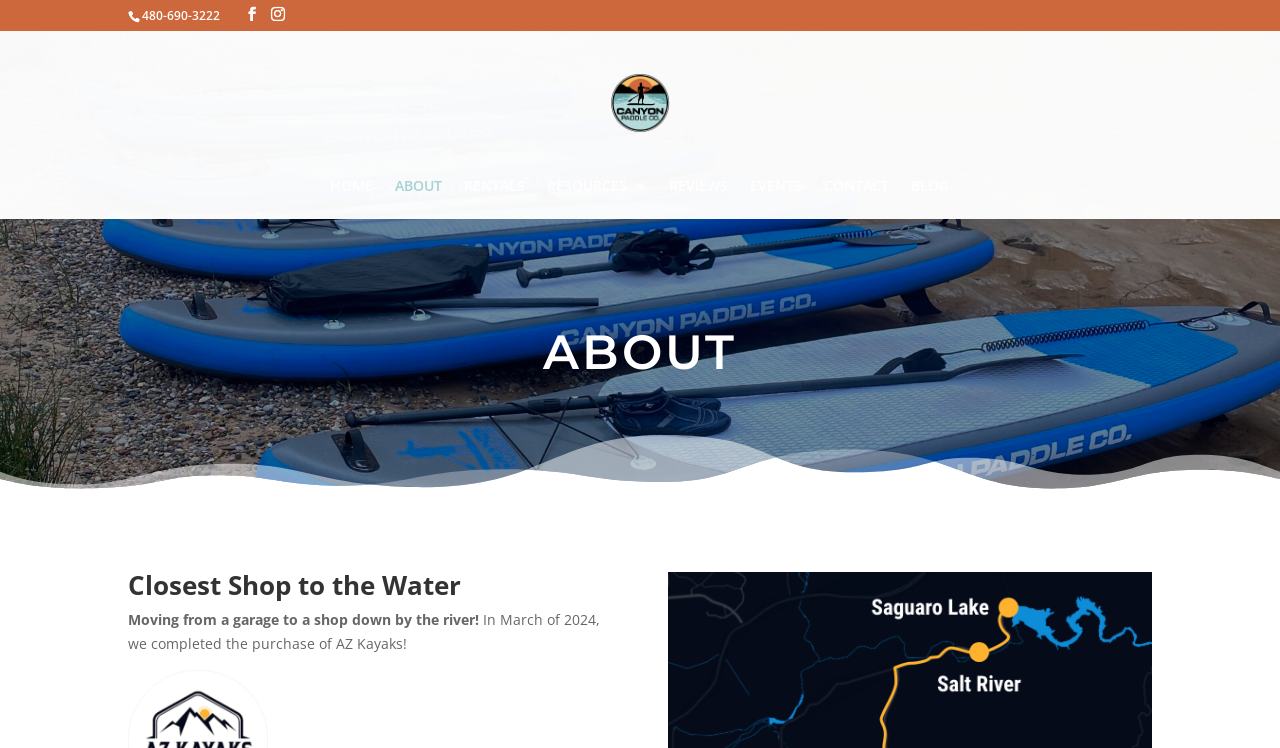Give the bounding box coordinates for this UI element: "RESOURCES". The coordinates should be four float numbers between 0 and 1, arranged as [left, top, right, bottom].

[0.427, 0.239, 0.505, 0.293]